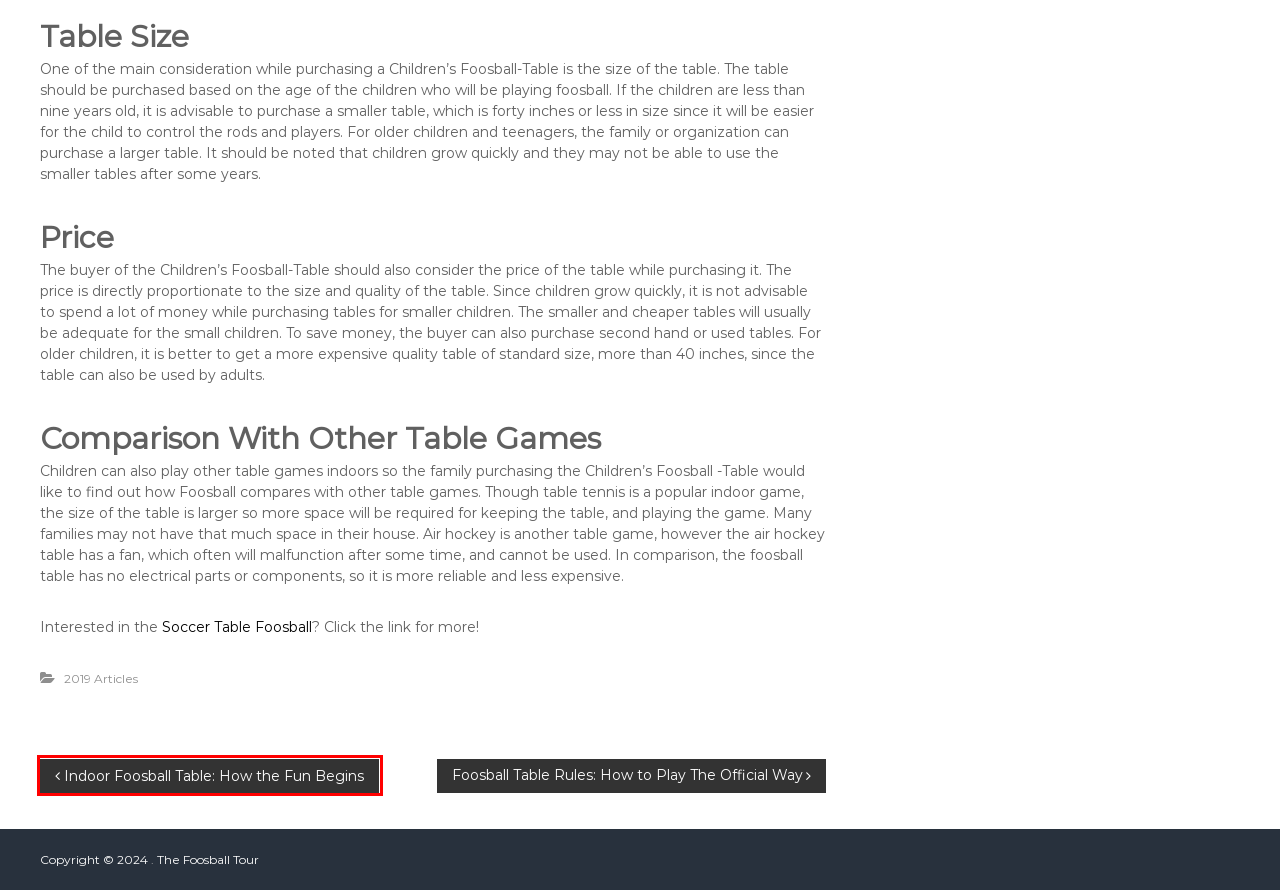Examine the screenshot of a webpage with a red rectangle bounding box. Select the most accurate webpage description that matches the new webpage after clicking the element within the bounding box. Here are the candidates:
A. Cart |
B. Foosball Tables Archives |
C. Foosball Table Soccer | Professional Foosball Tour Tournaments
D. Contact |
E. Foosball Replacement Parts Archives |
F. Indoor Foosball Table Foosball Parts | The Foosball Tour
G. Foosball Table Rules Foosball Parts | Official Guidelines
H. Soccer Table Foosball Foosball Tables | The Foosball Tour

F